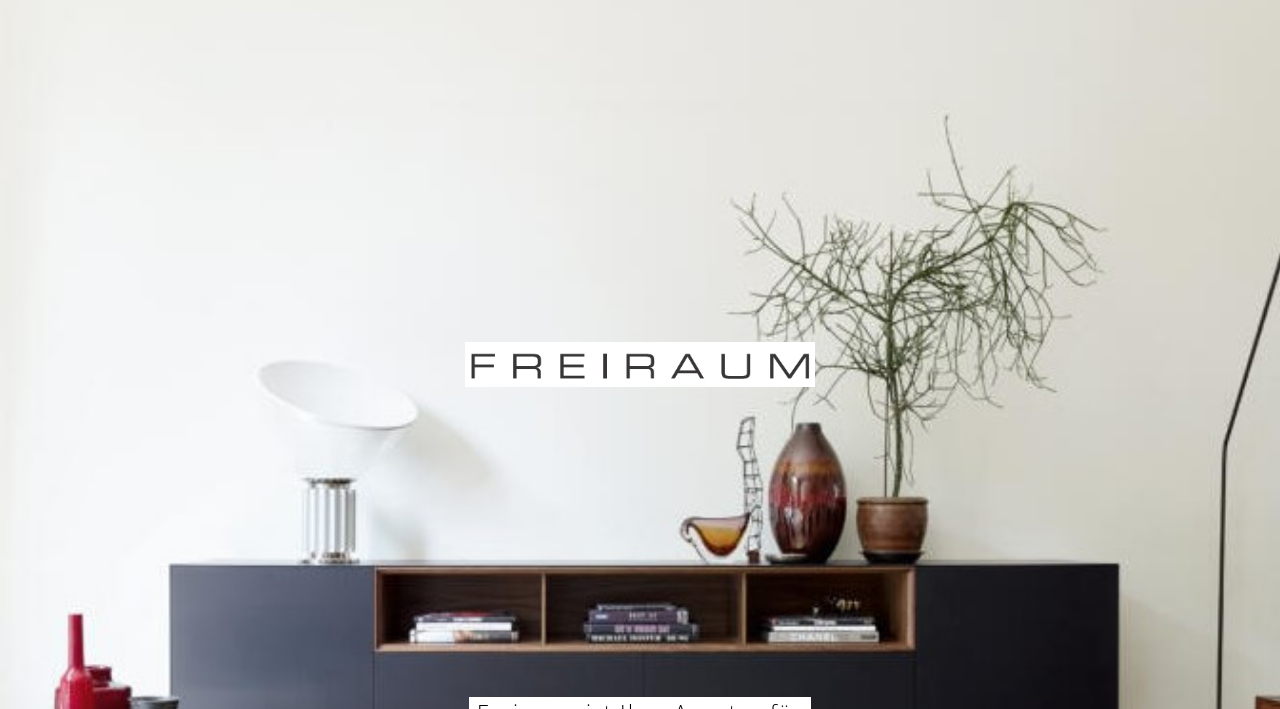Identify and provide the text of the main header on the webpage.

SOME COULD BE WONDERING,“WHAT IS MATH SCIENCE?“ PROPERLY, THE SOLUTION IS SIMPLE.